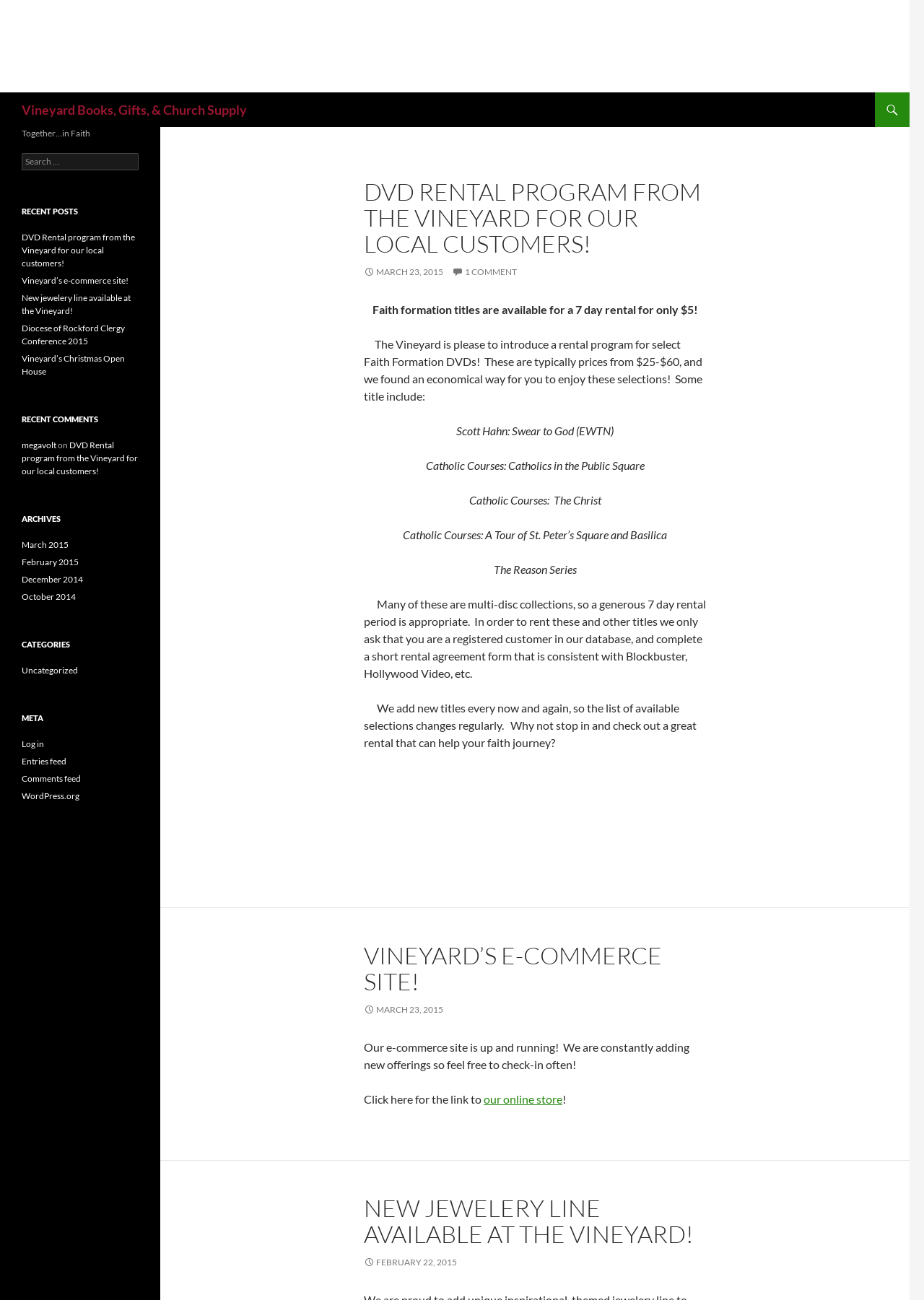Determine the bounding box coordinates for the area that needs to be clicked to fulfill this task: "Click on DVD Rental program from the Vineyard for our local customers!". The coordinates must be given as four float numbers between 0 and 1, i.e., [left, top, right, bottom].

[0.023, 0.178, 0.146, 0.207]